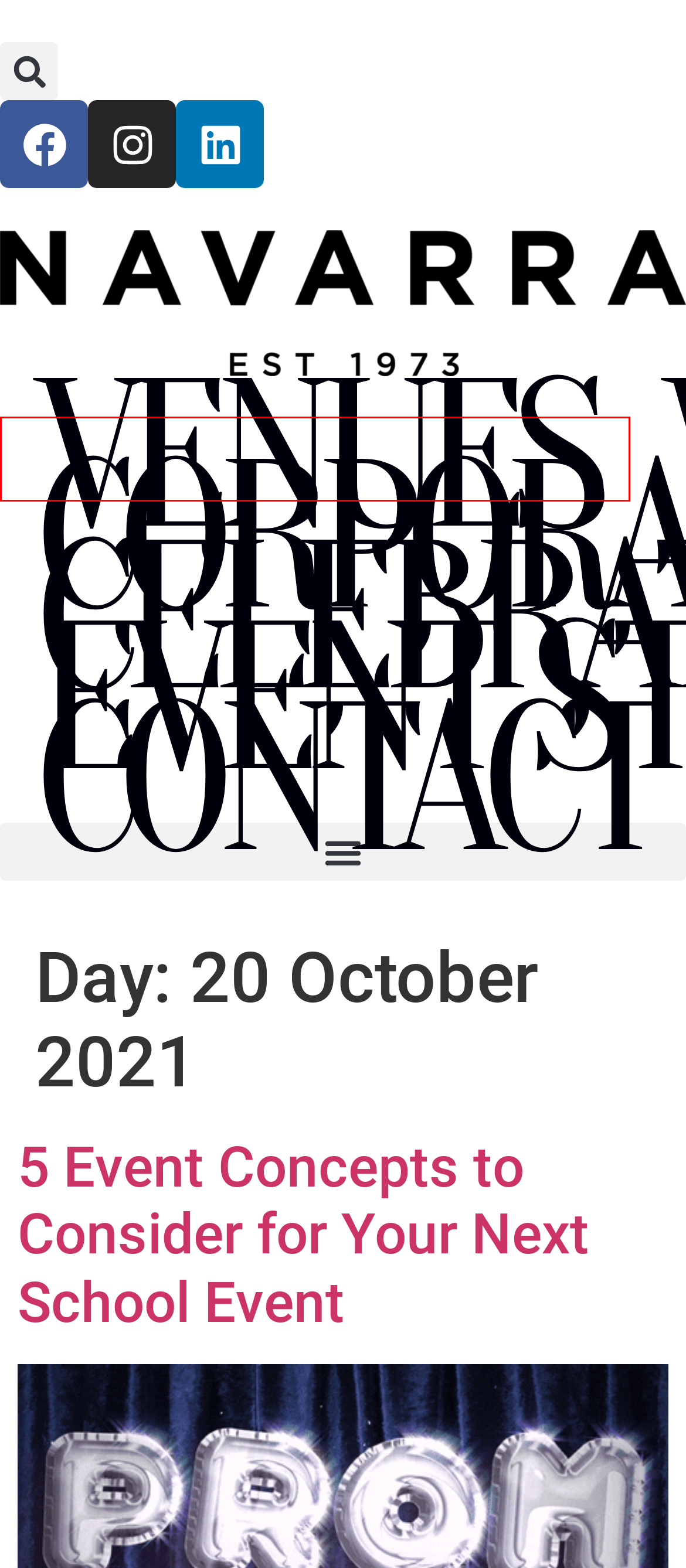Look at the screenshot of a webpage where a red rectangle bounding box is present. Choose the webpage description that best describes the new webpage after clicking the element inside the red bounding box. Here are the candidates:
A. Oatlands House Estate Venue NSW Australia - Navarra Venues
B. 5 Super Cute Decoration Ideas For Your Baby Shower Venue
C. The Best Celebration Venues in Sydney | Navarra Venues
D. Events Venues in Sydney | Navarra Venues (Book Now)
E. 5 Event Concepts to Consider for Your Next School Event
F. Job Opportunities & Careers Sydney - Navarra Venues
G. Best Corporate & Wedding Venues in Sydney | Navarra
H. Privacy Policy - Navarra

G